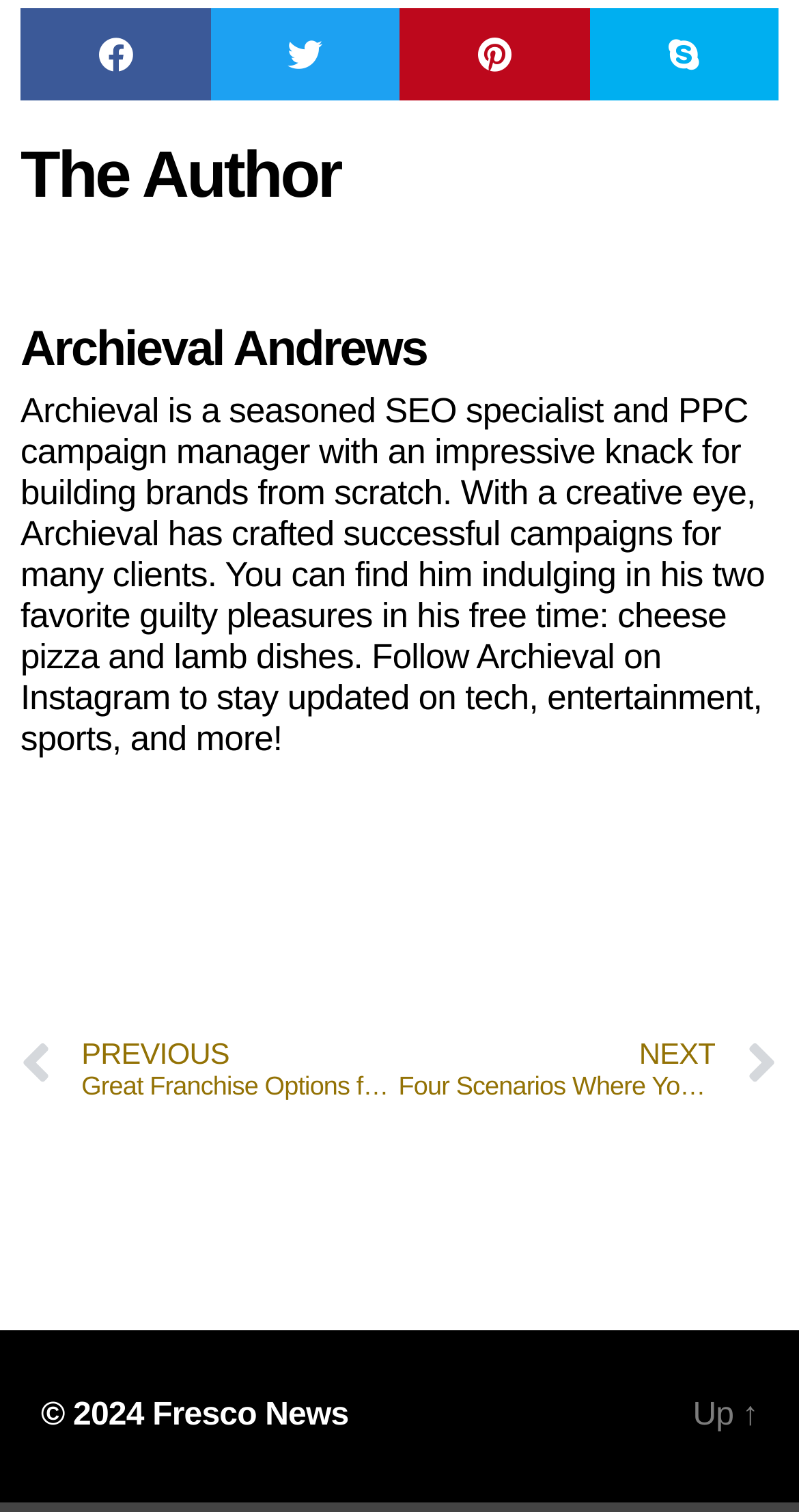Use the details in the image to answer the question thoroughly: 
What is the copyright year?

The copyright year can be found at the bottom of the page, where it says '© 2024'.